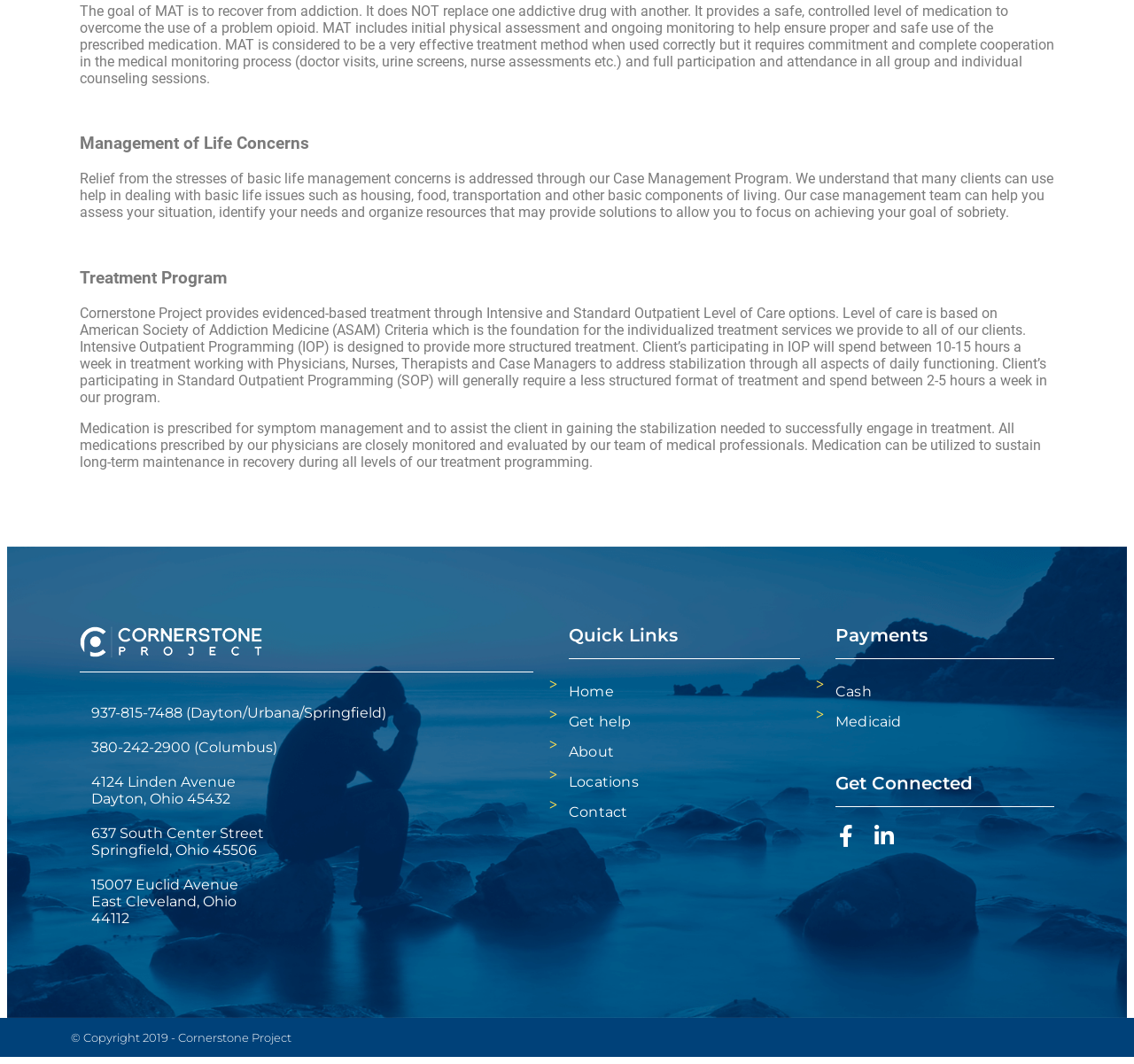Identify the bounding box coordinates for the element you need to click to achieve the following task: "Click the CoursesXpert logo". Provide the bounding box coordinates as four float numbers between 0 and 1, in the form [left, top, right, bottom].

None